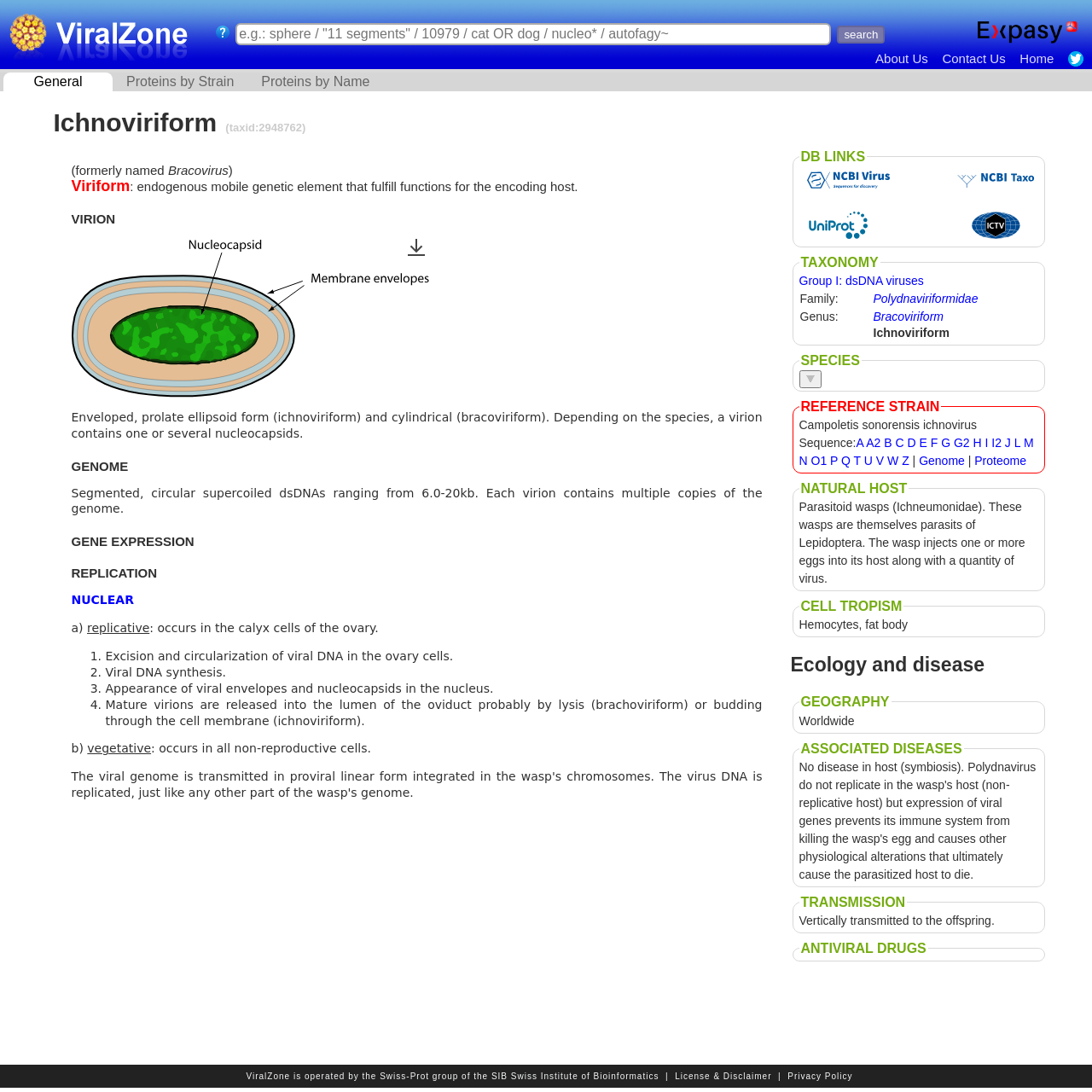Please identify the coordinates of the bounding box that should be clicked to fulfill this instruction: "view the UniProtKB/Swiss-Prot viral entries".

[0.005, 0.011, 0.174, 0.062]